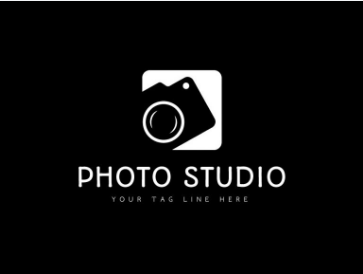Generate an elaborate caption that covers all aspects of the image.

This image features a sleek and modern logo design for a photo studio. The logo is centered around an artistic representation of a camera, depicted in a minimalistic black-and-white style. The camera icon includes a circular lens, giving it a professional and polished appearance. Below the image, the words "PHOTO STUDIO" are prominently displayed in bold, capital letters, emphasizing the focus of the business. The tagline, "YOUR TAG LINE HERE," suggests a customizable aspect, allowing the studio to personalize its branding. The overall aesthetic is clean and contemporary, making it suitable for various photography-related services. The backdrop is a deep black, enhancing the visibility of the white elements and creating a striking contrast.